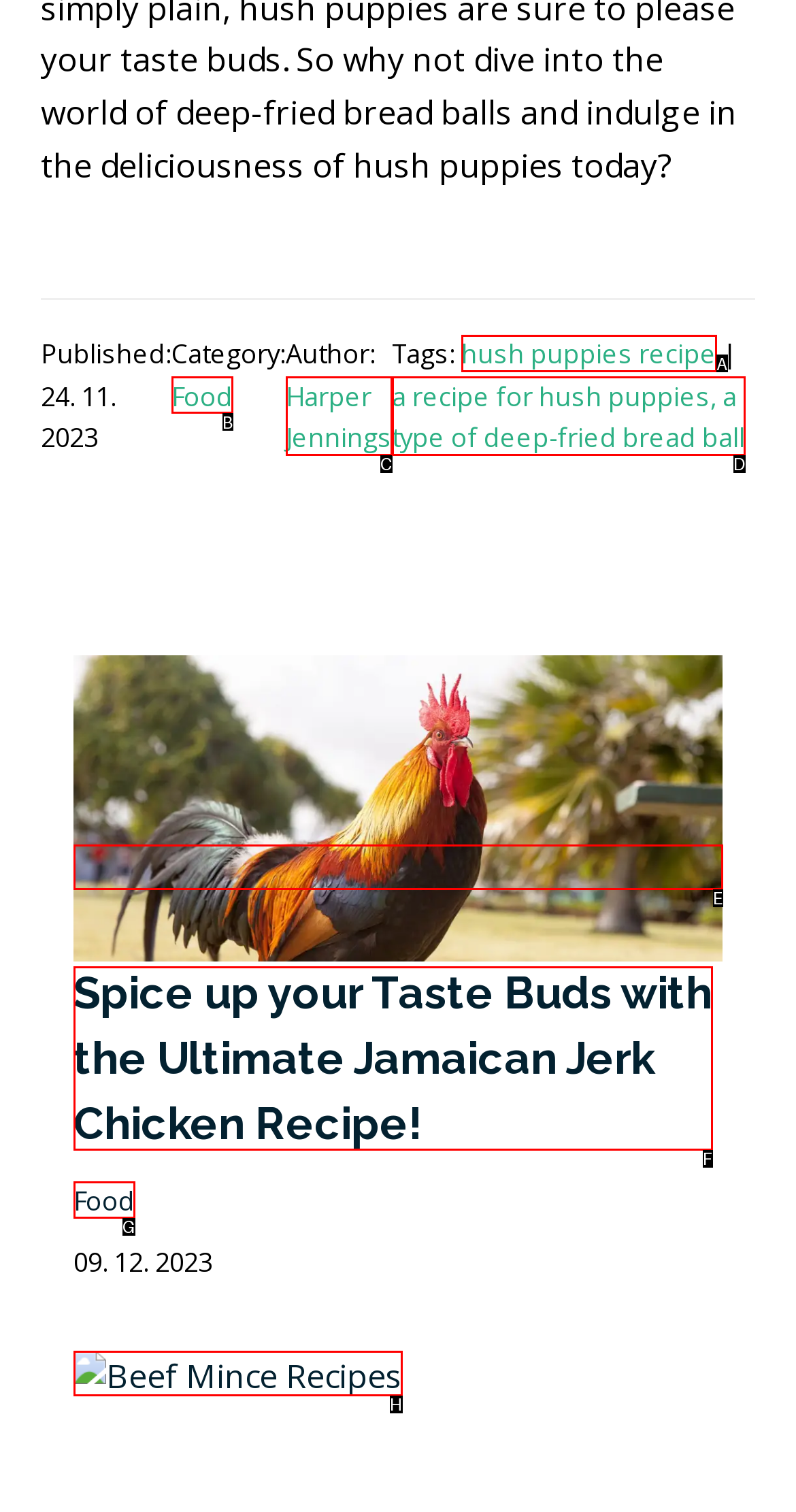From the provided options, pick the HTML element that matches the description: Harper Jennings. Respond with the letter corresponding to your choice.

C